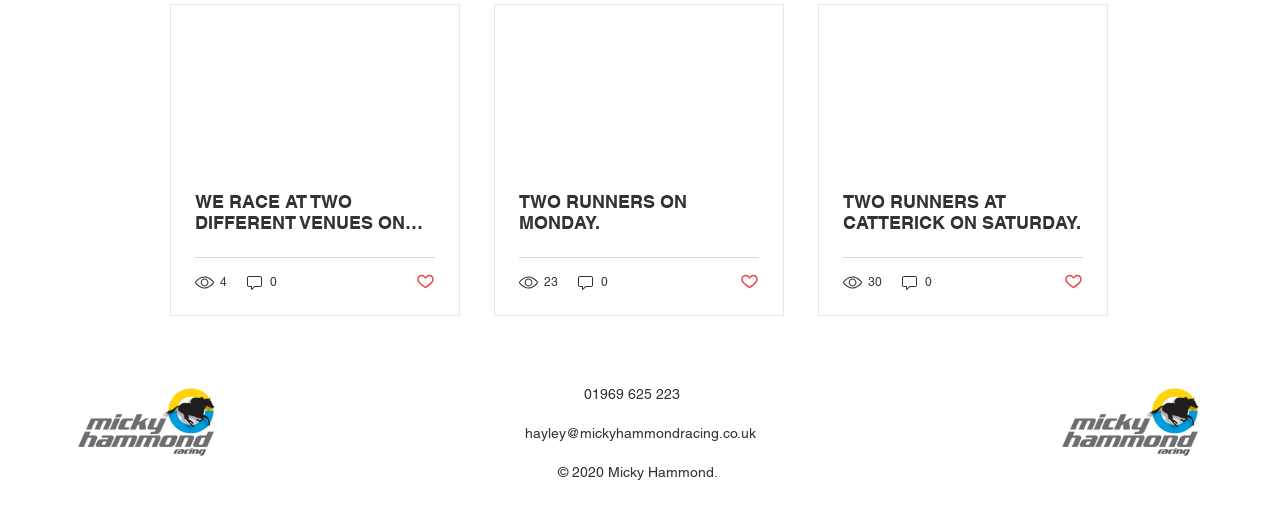Show the bounding box coordinates of the region that should be clicked to follow the instruction: "Contact the author via email."

[0.41, 0.802, 0.59, 0.832]